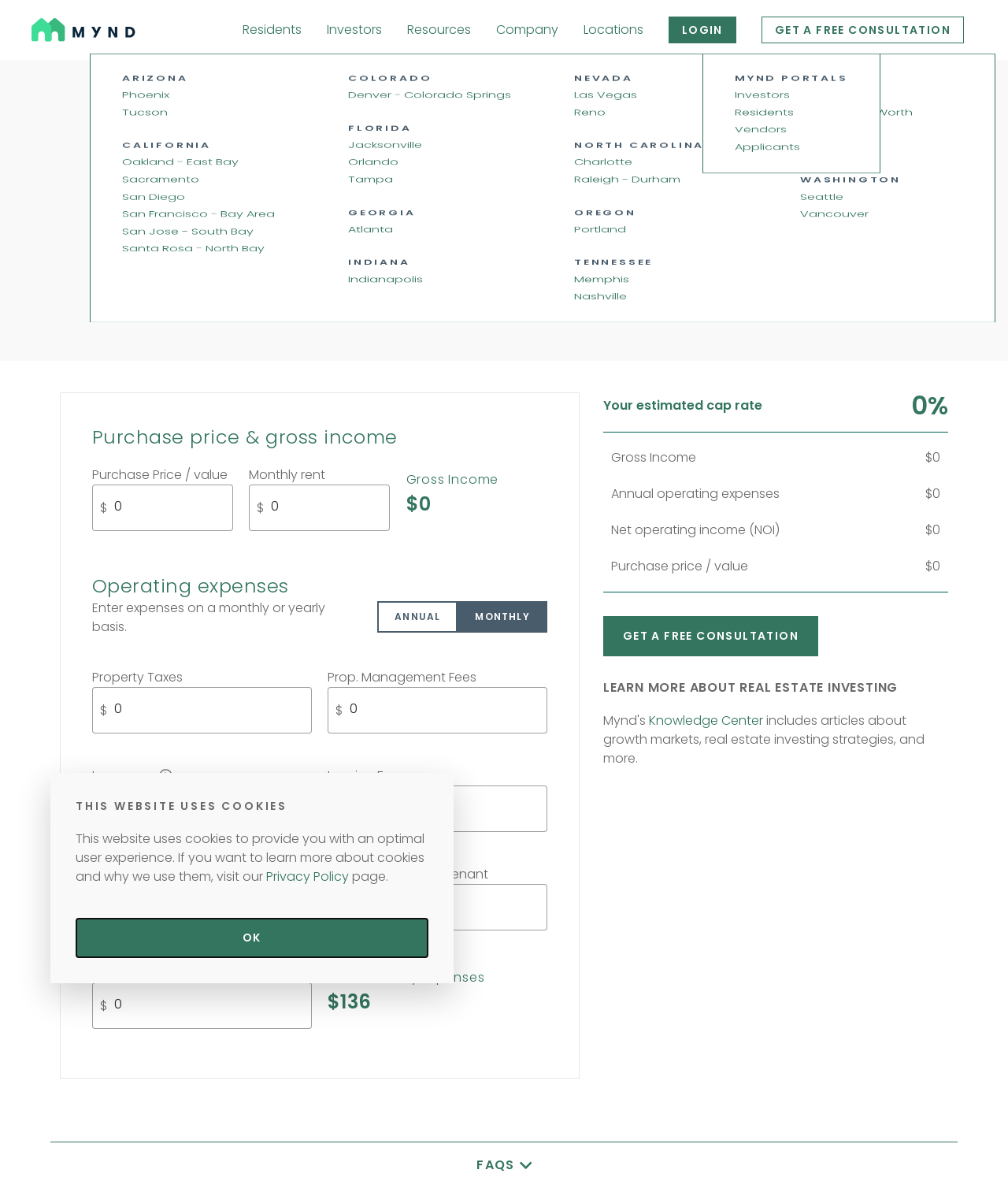What is the purpose of the buttons 'ANNUAL' and 'MONTHLY'?
Using the visual information from the image, give a one-word or short-phrase answer.

Selecting time period